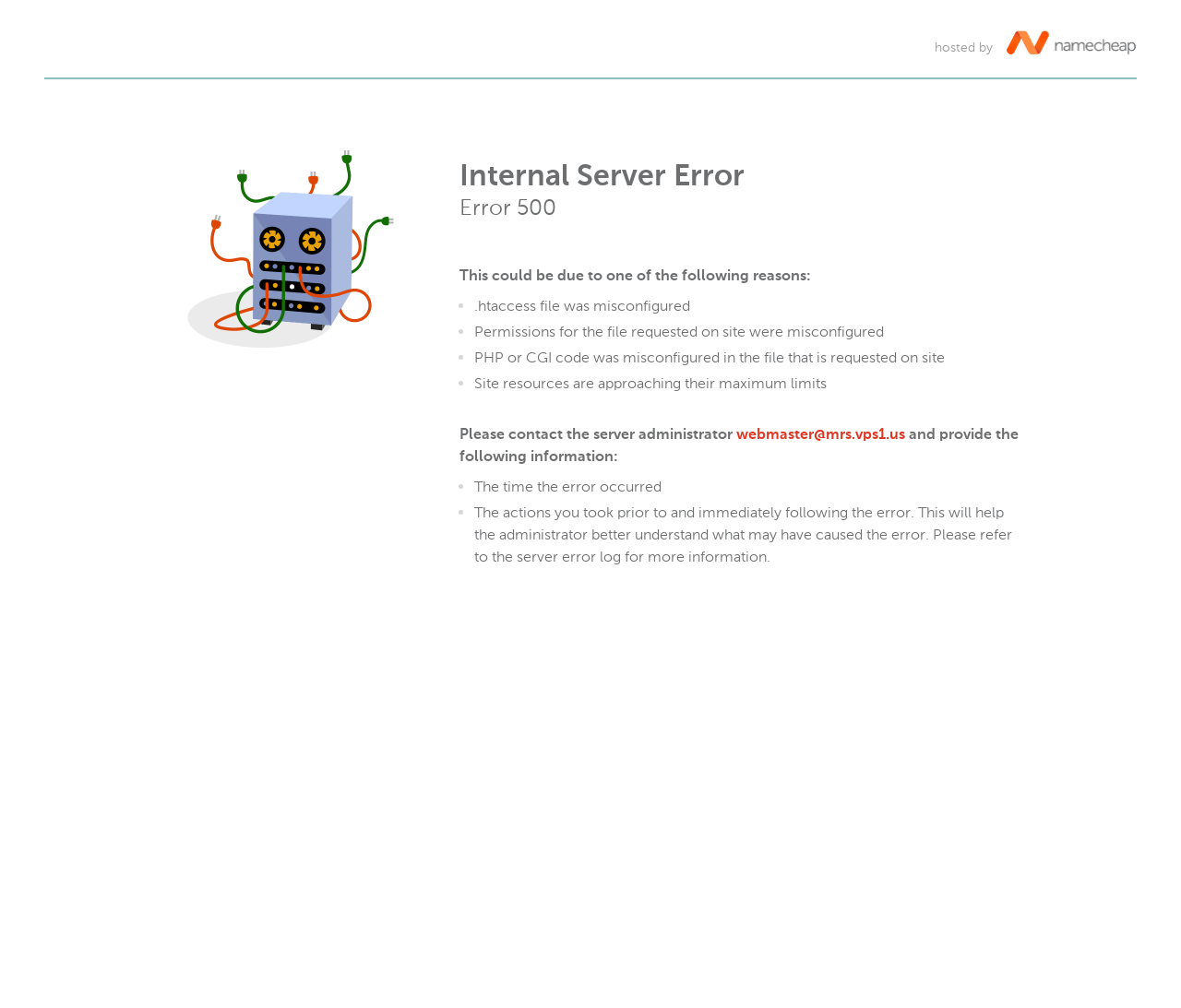Provide the bounding box coordinates of the HTML element described as: "webmaster@mrs.vps1.us". The bounding box coordinates should be four float numbers between 0 and 1, i.e., [left, top, right, bottom].

[0.624, 0.425, 0.767, 0.439]